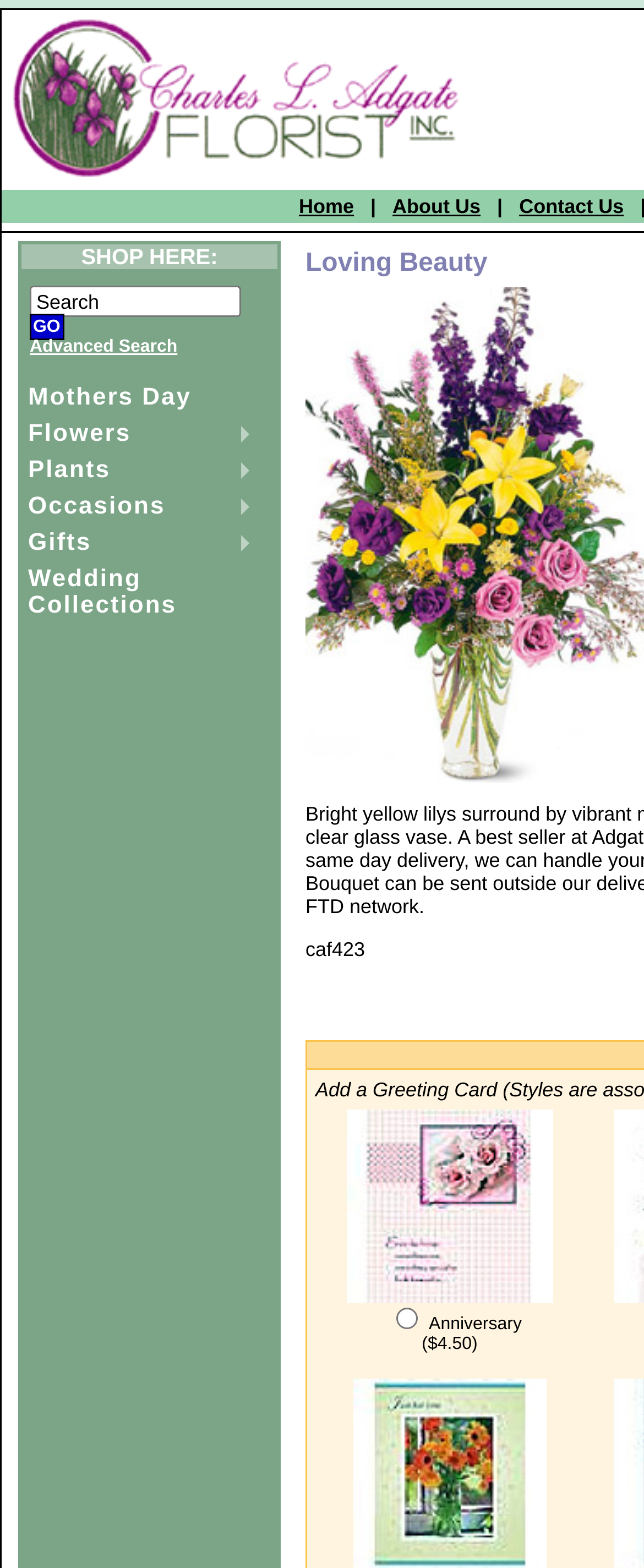Identify the bounding box coordinates of the region that needs to be clicked to carry out this instruction: "Click the Home link". Provide these coordinates as four float numbers ranging from 0 to 1, i.e., [left, top, right, bottom].

[0.464, 0.124, 0.55, 0.139]